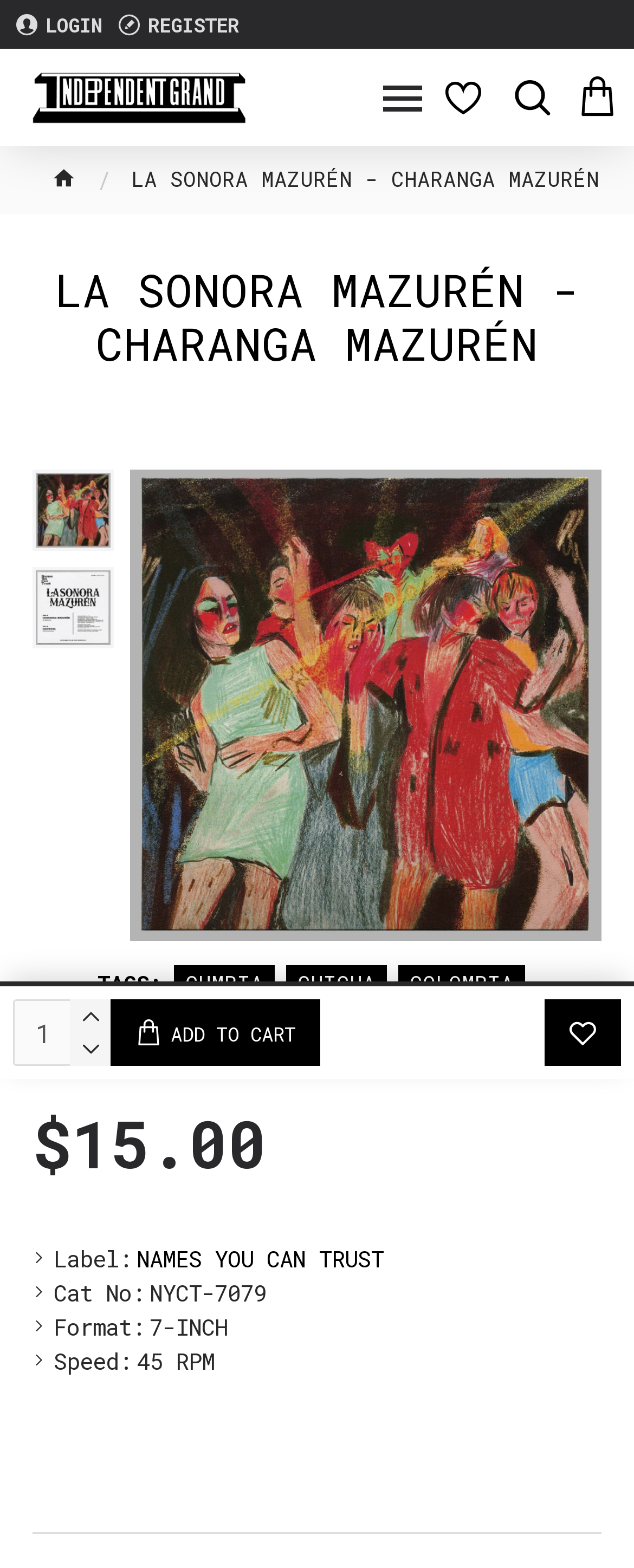What is the format of the album?
Please answer using one word or phrase, based on the screenshot.

7-INCH